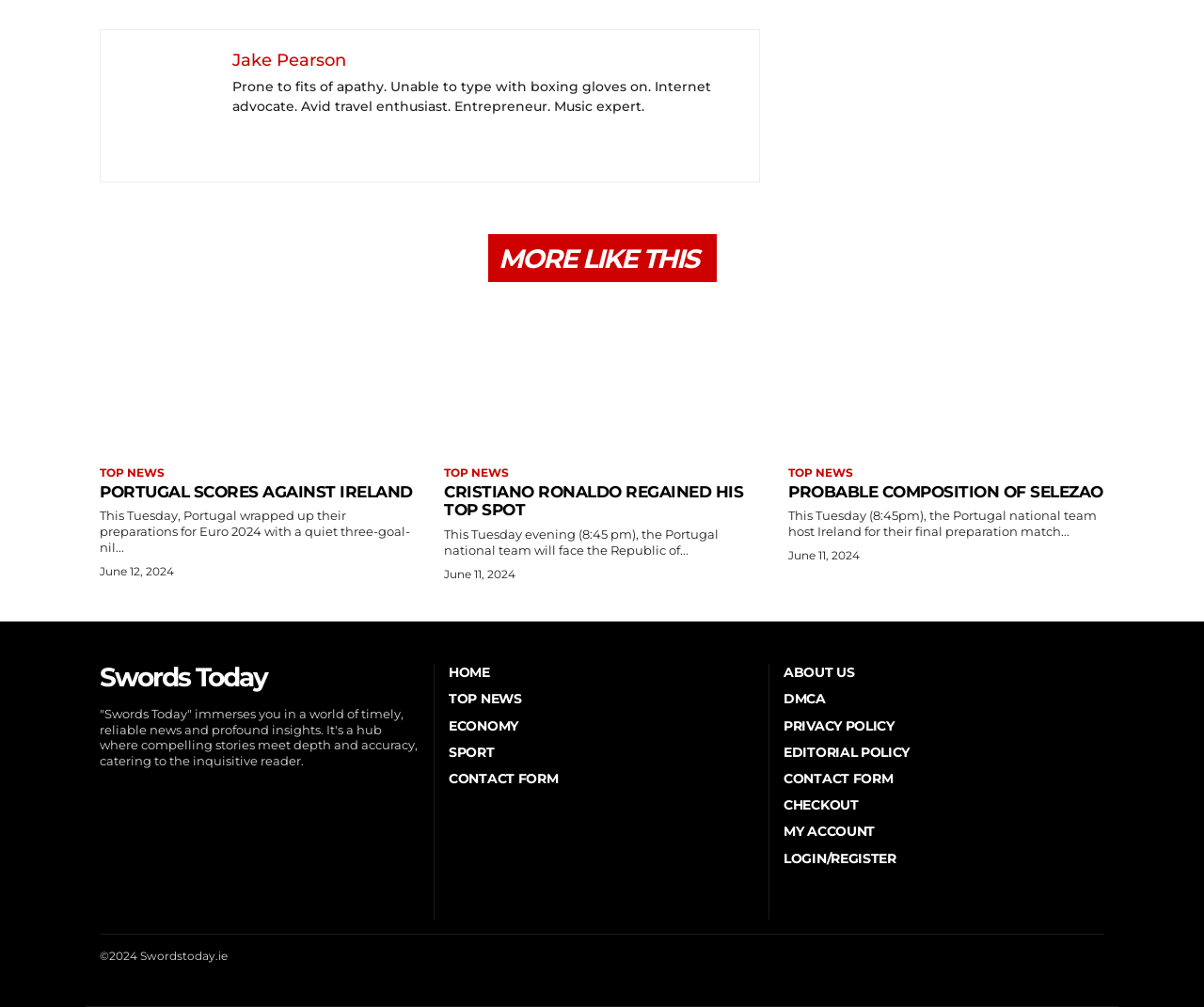Locate the bounding box coordinates of the area you need to click to fulfill this instruction: 'Read the article about Cristiano Ronaldo'. The coordinates must be in the form of four float numbers ranging from 0 to 1: [left, top, right, bottom].

[0.369, 0.479, 0.617, 0.516]